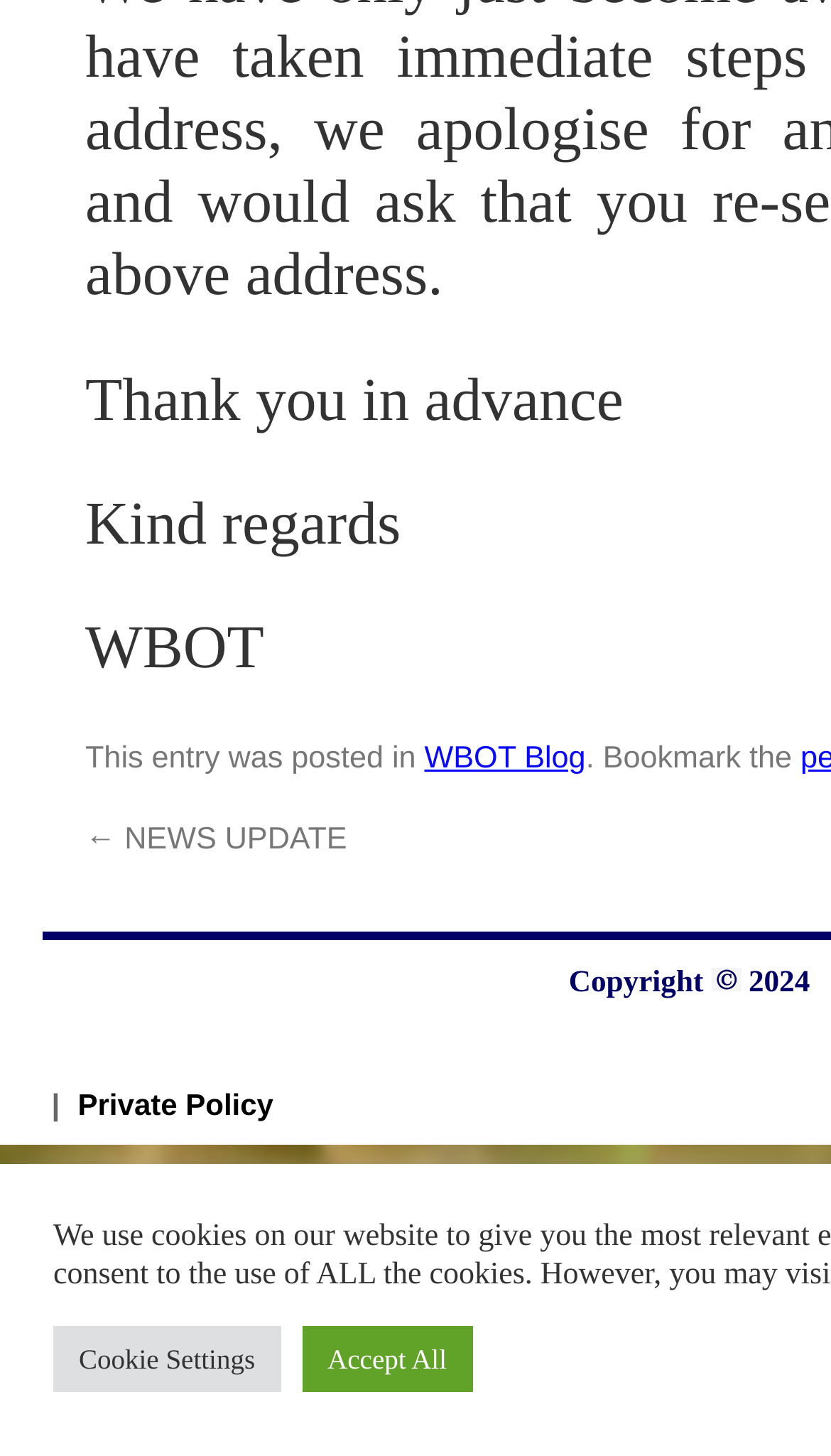Given the content of the image, can you provide a detailed answer to the question?
What is the copyright information?

The copyright information is located below the link '← NEWS UPDATE' and is indicated by the text 'Copyright'.